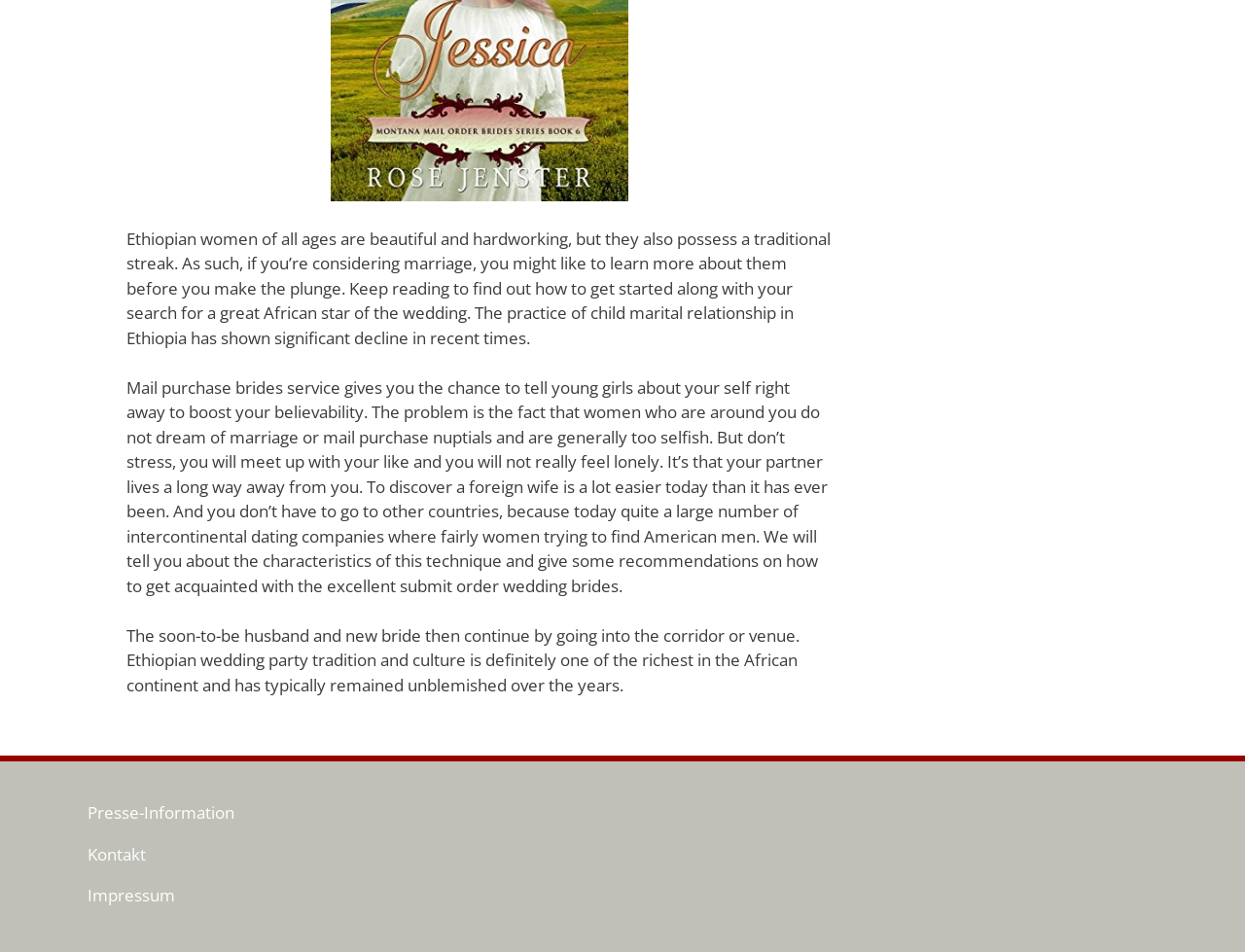Based on the image, please elaborate on the answer to the following question:
What is the tone of the webpage?

The tone of the webpage appears to be informative, as it provides factual information about Ethiopian women and their characteristics, as well as the possibility of marrying them. The text does not contain emotional or persuasive language, suggesting that the purpose is to educate or inform readers rather than to persuade them.